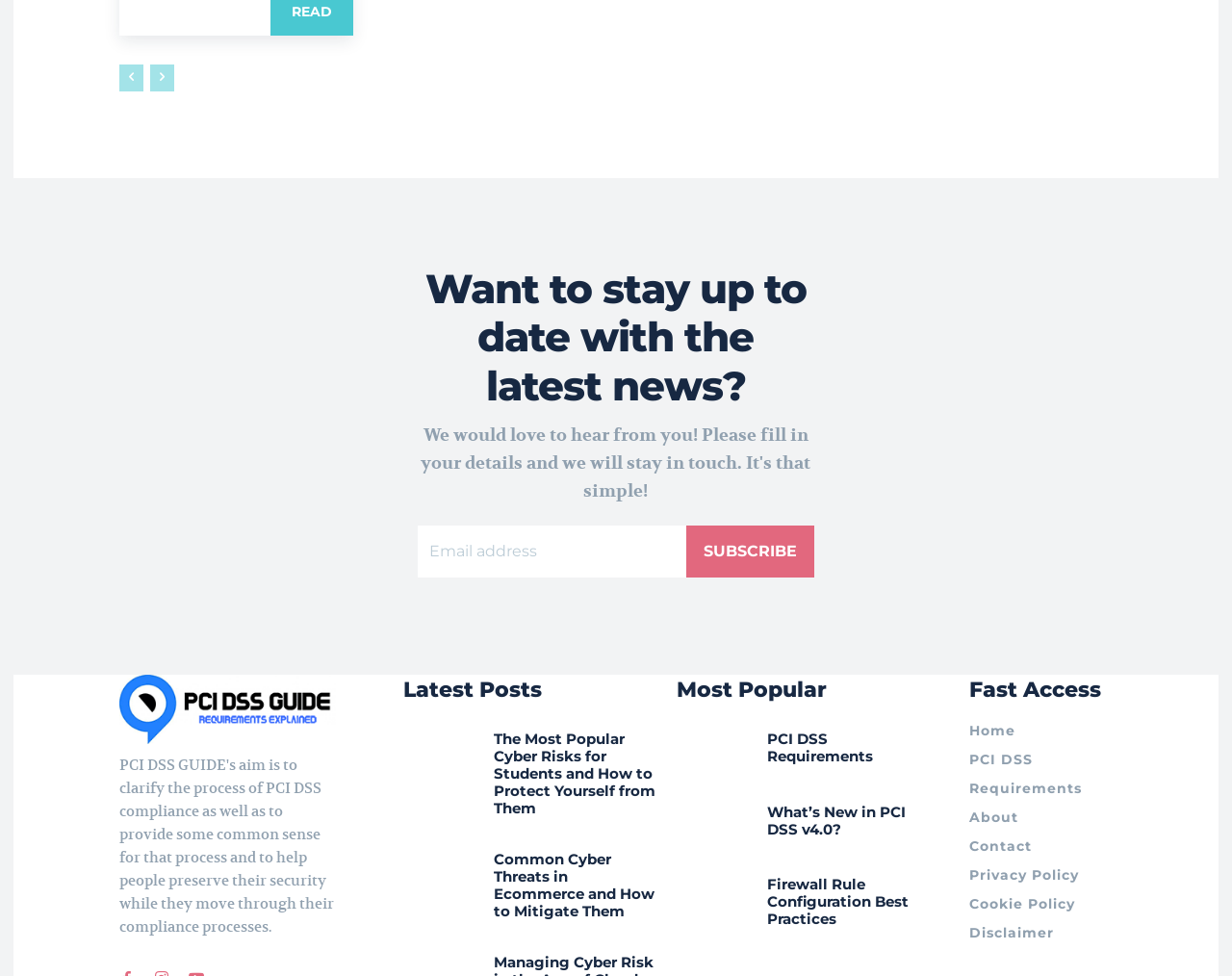Determine the bounding box coordinates for the clickable element to execute this instruction: "Read the latest post". Provide the coordinates as four float numbers between 0 and 1, i.e., [left, top, right, bottom].

[0.327, 0.775, 0.389, 0.829]